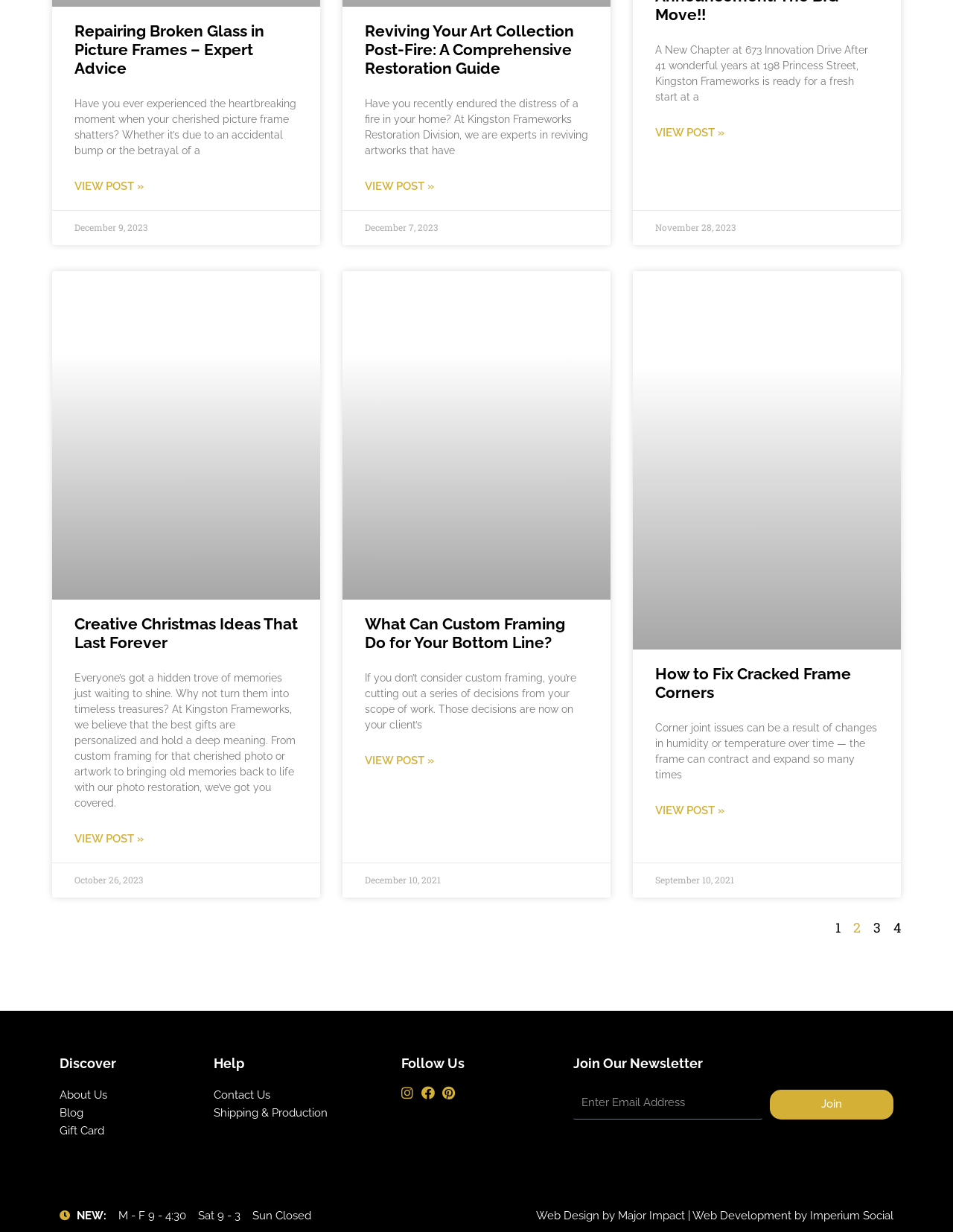Bounding box coordinates must be specified in the format (top-left x, top-left y, bottom-right x, bottom-right y). All values should be floating point numbers between 0 and 1. What are the bounding box coordinates of the UI element described as: Contact Us

[0.224, 0.882, 0.405, 0.896]